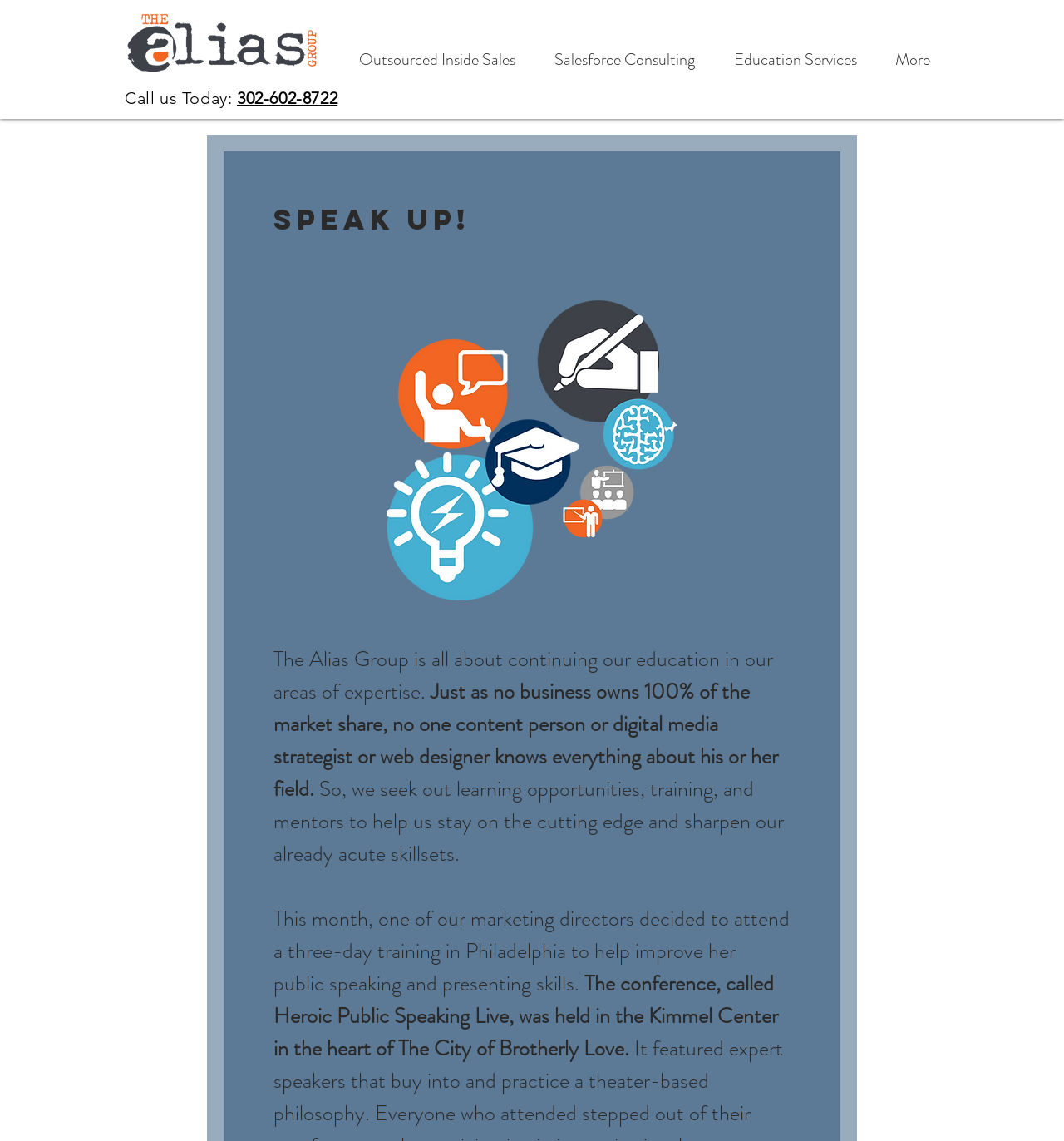Respond concisely with one word or phrase to the following query:
What is the phone number?

302-602-8722